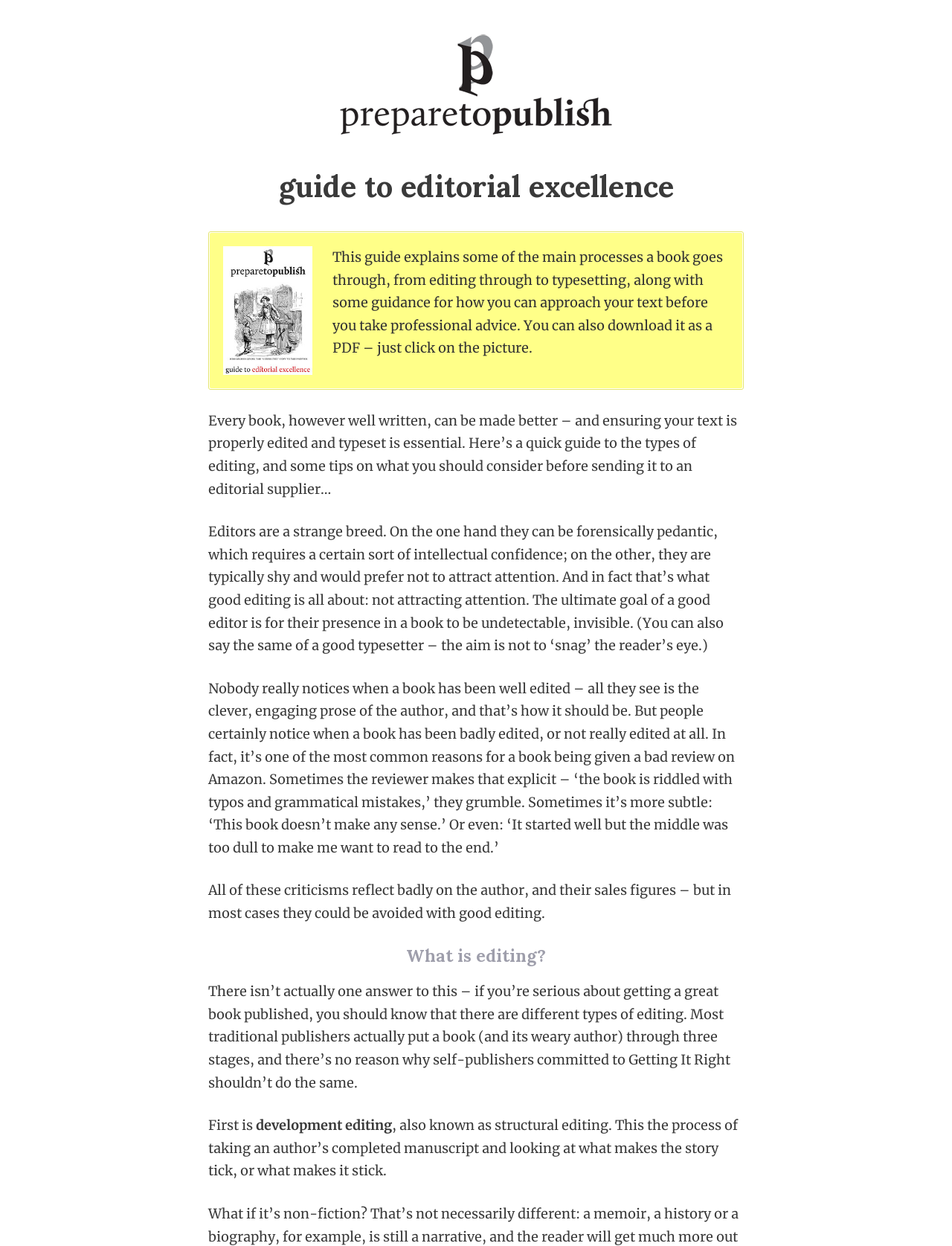Answer the following query concisely with a single word or phrase:
What is development editing also known as?

Structural editing